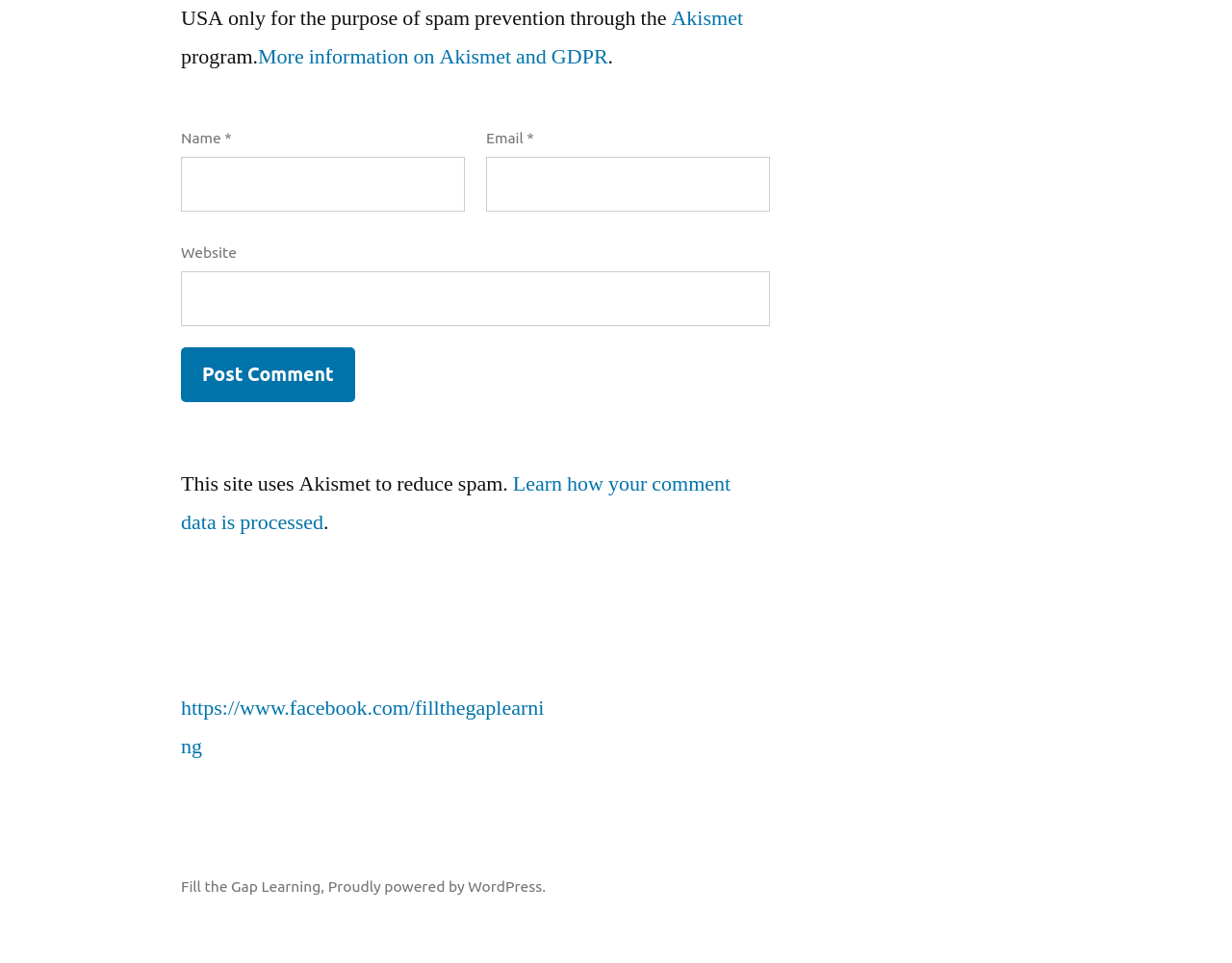Determine the bounding box coordinates of the region I should click to achieve the following instruction: "Click the 'Post Comment' button". Ensure the bounding box coordinates are four float numbers between 0 and 1, i.e., [left, top, right, bottom].

[0.147, 0.361, 0.288, 0.418]